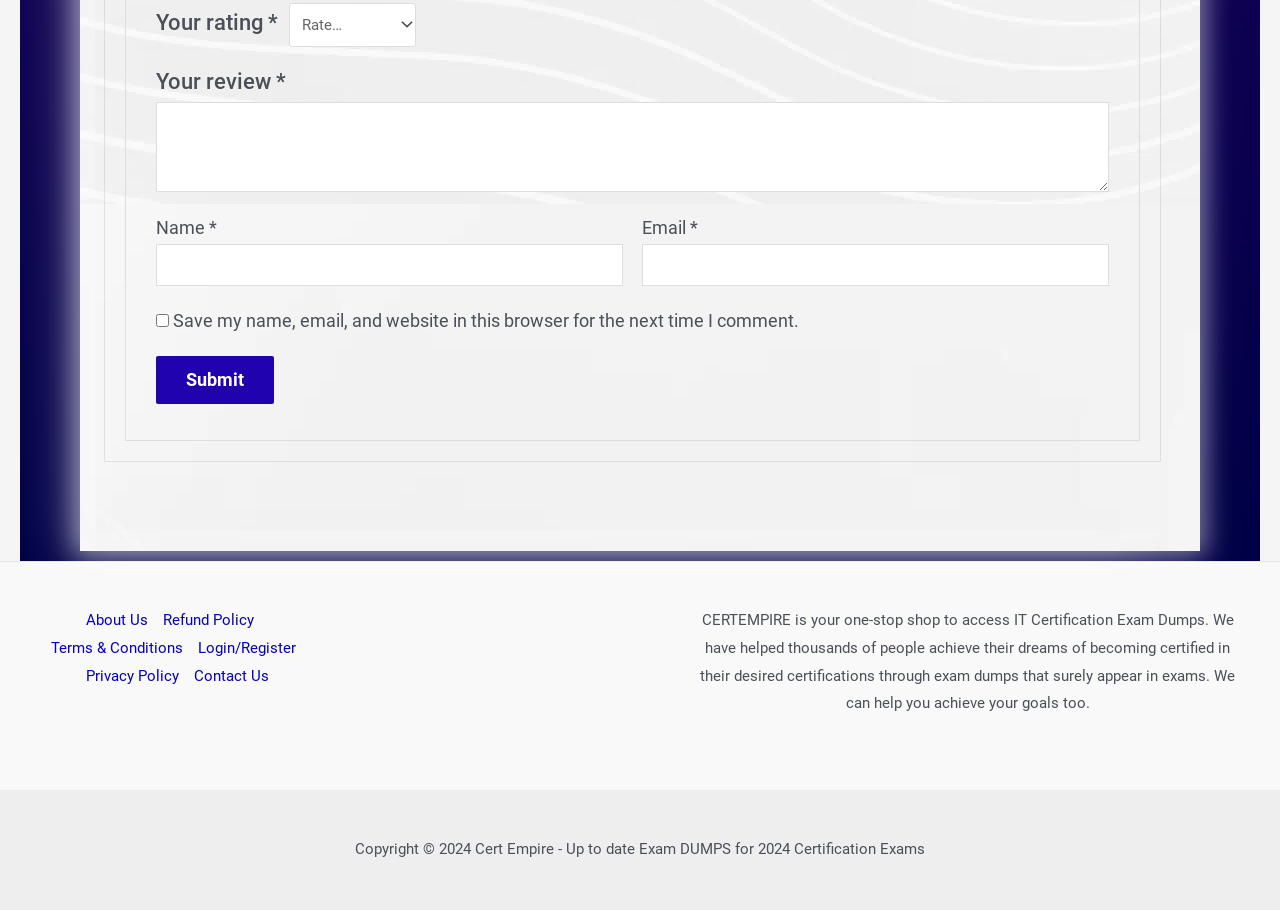What is the name of the company?
Please respond to the question with as much detail as possible.

The company name 'Cert Empire' is mentioned in the copyright information at the bottom of the webpage, which suggests that it is the owner of the website.